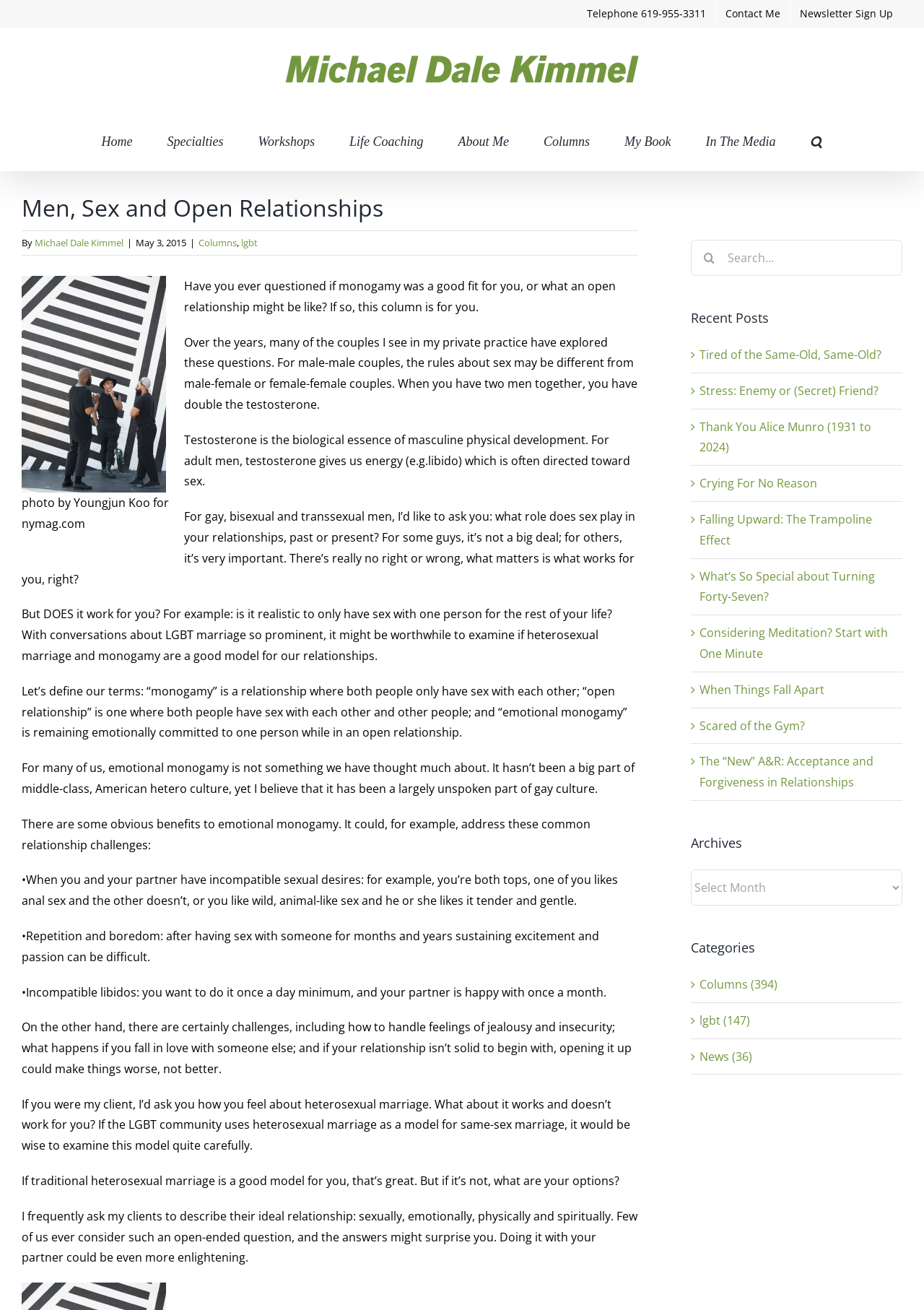Please specify the bounding box coordinates of the area that should be clicked to accomplish the following instruction: "Read the 'Men, Sex and Open Relationships' article". The coordinates should consist of four float numbers between 0 and 1, i.e., [left, top, right, bottom].

[0.023, 0.147, 0.691, 0.17]